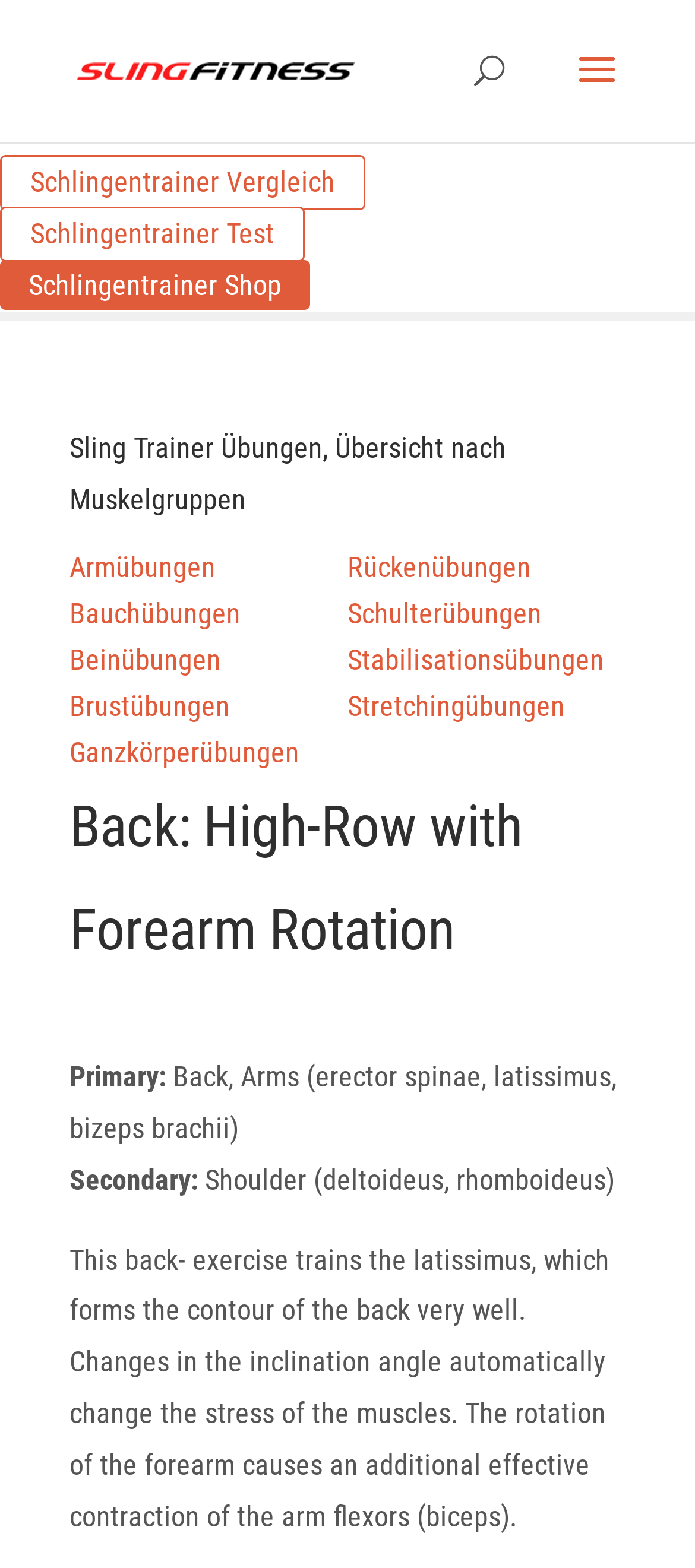Provide an in-depth description of the elements and layout of the webpage.

This webpage is about suspension trainer back exercises, specifically focusing on the "High-Row with Forearm Rotation" exercise. At the top, there is a link to the website "slingfitness.de" accompanied by an image. Below this, there is a search bar that spans almost the entire width of the page.

On the left side, there are three links: "Schlingentrainer Vergleich", "Schlingentrainer Test", and "Schlingentrainer Shop". These links are stacked vertically, with the first one starting from the top.

The main content of the page is divided into two sections. On the left, there is a list of exercise categories, including "Armübungen", "Bauchübungen", "Beinübungen", and others. These links are arranged vertically, with the first one starting from the top.

On the right side, there is a detailed description of the "High-Row with Forearm Rotation" exercise. This section is headed by a title "Back: High-Row with Forearm Rotation". Below this, there are three blocks of text. The first block describes the primary muscles worked in this exercise, including the back, arms, and latissimus. The second block describes the secondary muscles worked, including the shoulder. The third block provides a detailed description of the exercise, explaining how it trains the latissimus and how changes in inclination angle affect the muscle stress.